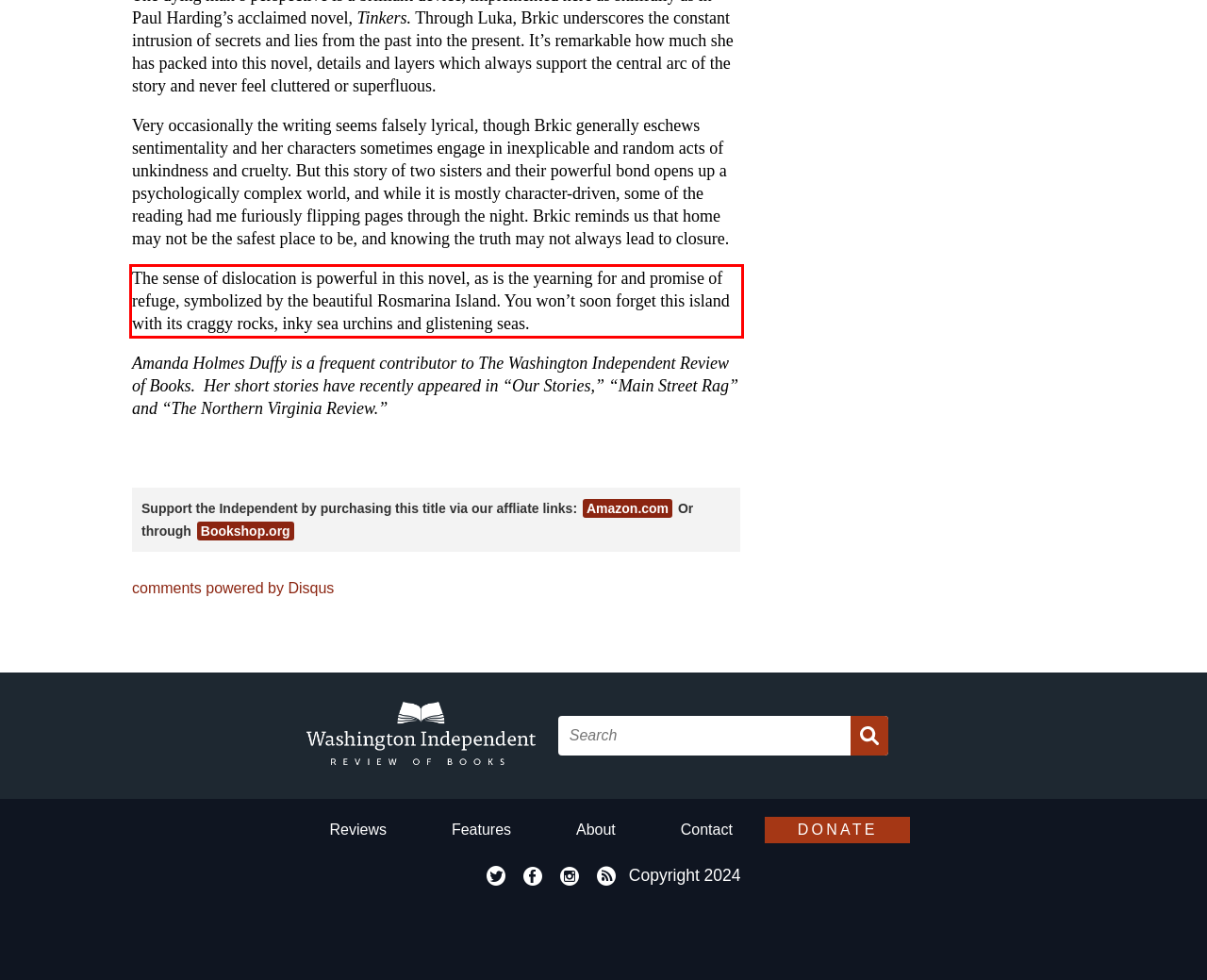Locate the red bounding box in the provided webpage screenshot and use OCR to determine the text content inside it.

The sense of dislocation is powerful in this novel, as is the yearning for and promise of refuge, symbolized by the beautiful Rosmarina Island. You won’t soon forget this island with its craggy rocks, inky sea urchins and glistening seas.